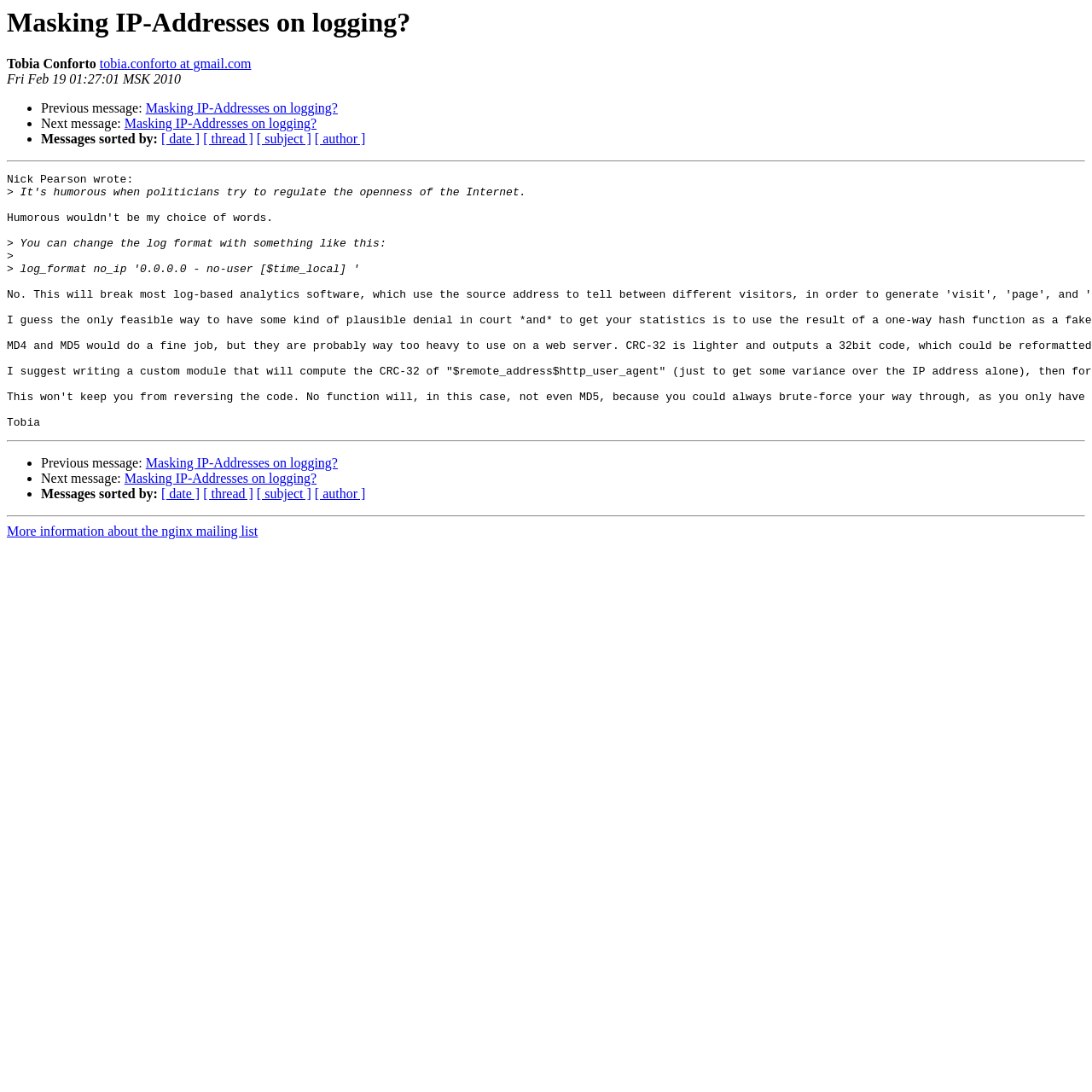Bounding box coordinates are given in the format (top-left x, top-left y, bottom-right x, bottom-right y). All values should be floating point numbers between 0 and 1. Provide the bounding box coordinate for the UI element described as: Masking IP-Addresses on logging?

[0.133, 0.093, 0.309, 0.106]